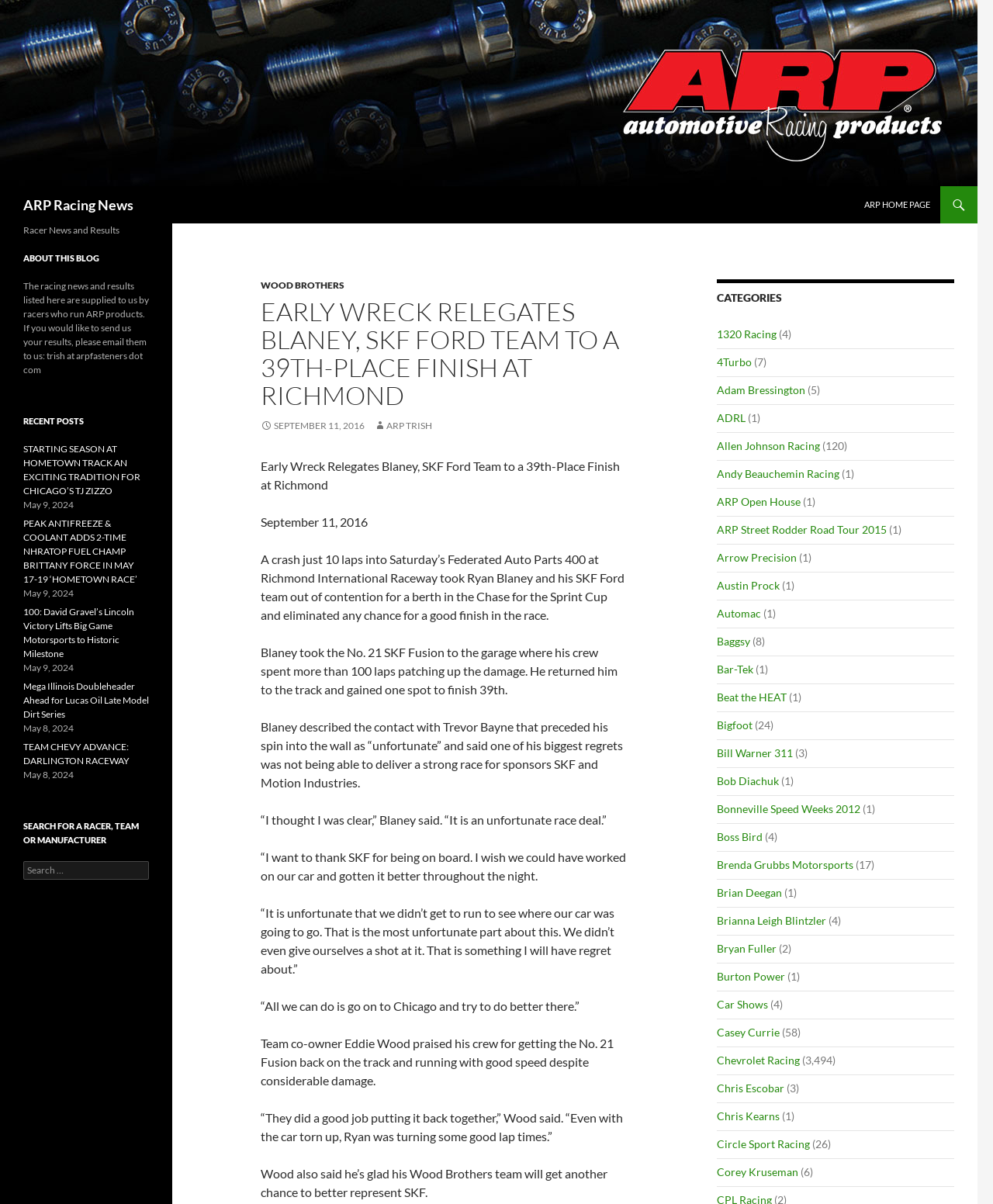Please provide a comprehensive response to the question based on the details in the image: What is the name of the racing team?

The answer can be found in the text 'Team co-owner Eddie Wood praised his crew...' which indicates that the racing team is owned by Eddie Wood, and therefore, the name of the racing team is Wood Brothers.